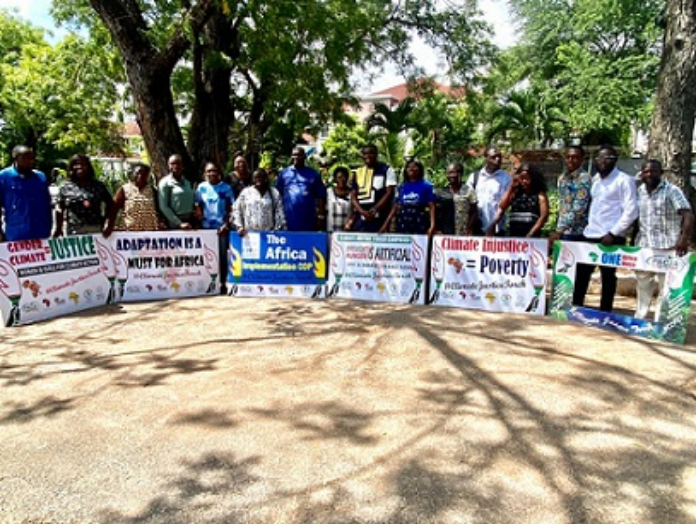Generate a detailed explanation of the scene depicted in the image.

A group of individuals stands together outdoors, surrounded by an array of banners highlighting themes of climate justice, adaptation, and poverty. The banners read “Climate Justice,” “Adaptation is a Must for Africa,” “Climate Injustice = Poverty,” and “The Africa We Want” among others, indicating a collective call to action regarding climate issues facing Africa. The backdrop features lush greenery and trees, suggesting a setting conducive to community engagement and activism. This gathering appears to be part of a larger initiative leading up to the UN's Conference of Parties (COP), emphasizing the importance of addressing climate change and its impact on the continent’s future.